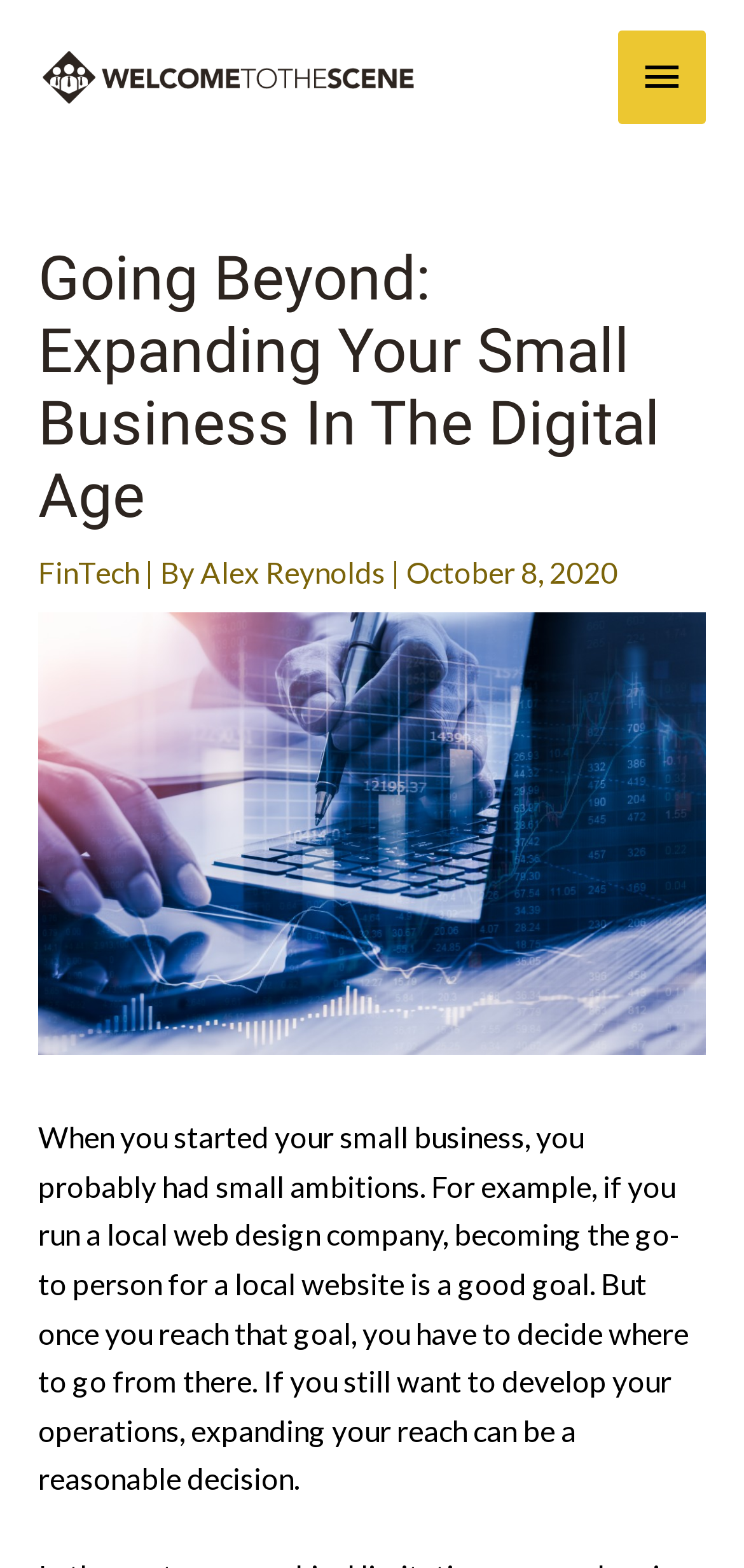Respond with a single word or phrase to the following question:
Who is the author of the article?

Alex Reynolds